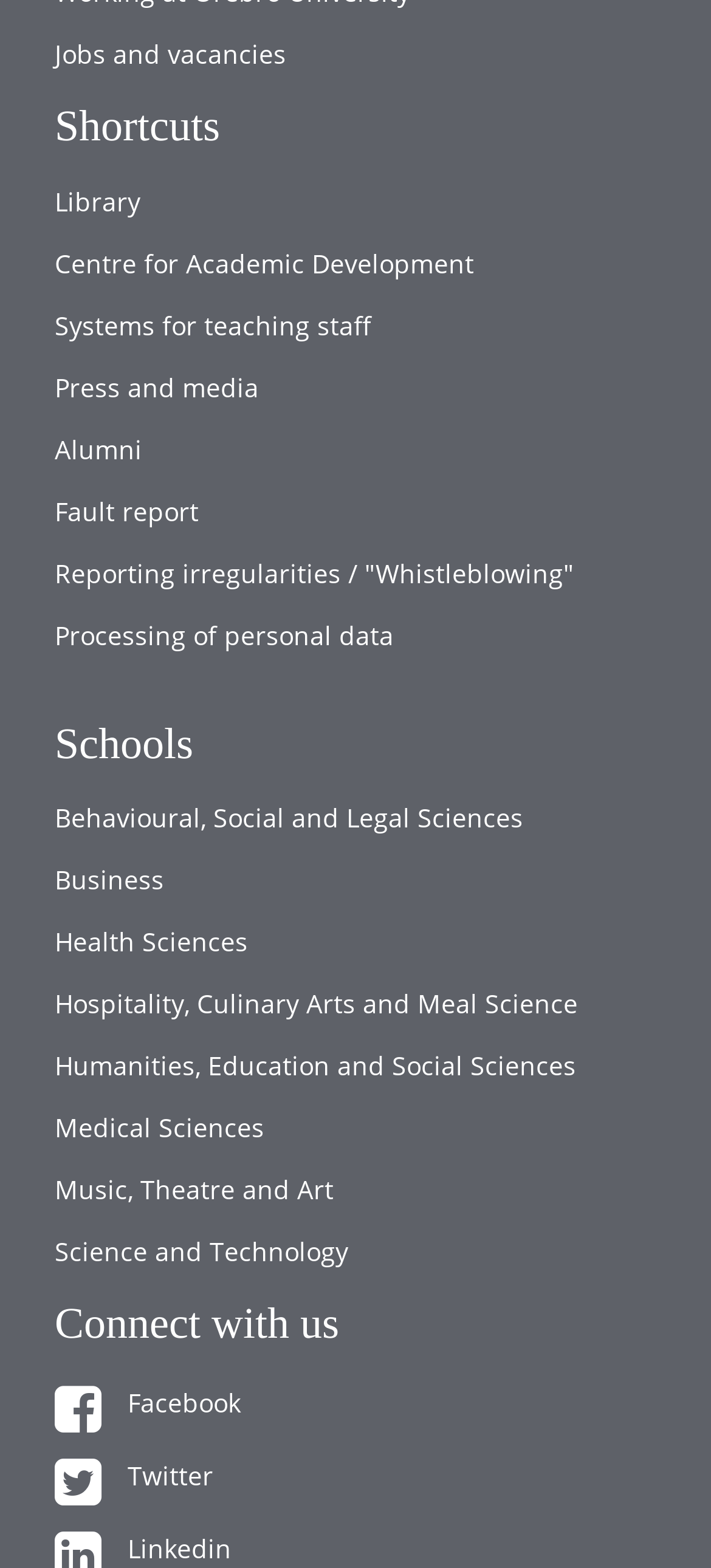Using the description: "Music, Theatre and Art", determine the UI element's bounding box coordinates. Ensure the coordinates are in the format of four float numbers between 0 and 1, i.e., [left, top, right, bottom].

[0.077, 0.739, 0.923, 0.779]